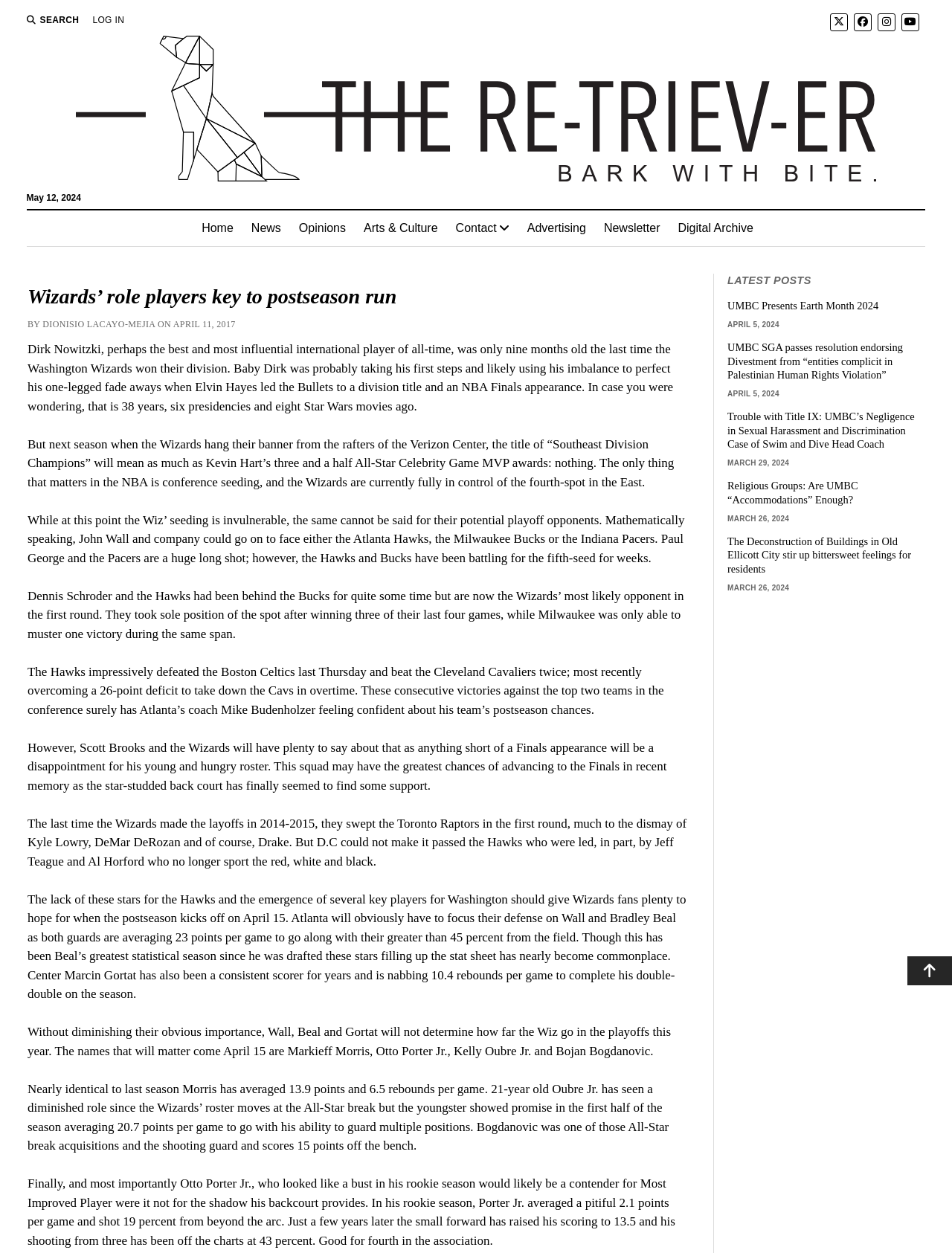Determine the main headline from the webpage and extract its text.

Wizards’ role players key to postseason run